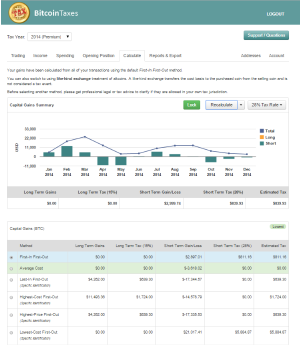What are the three options available for users to manage cryptocurrency tax obligations?
Examine the image and give a concise answer in one word or a short phrase.

Generate report, download, or calculate further